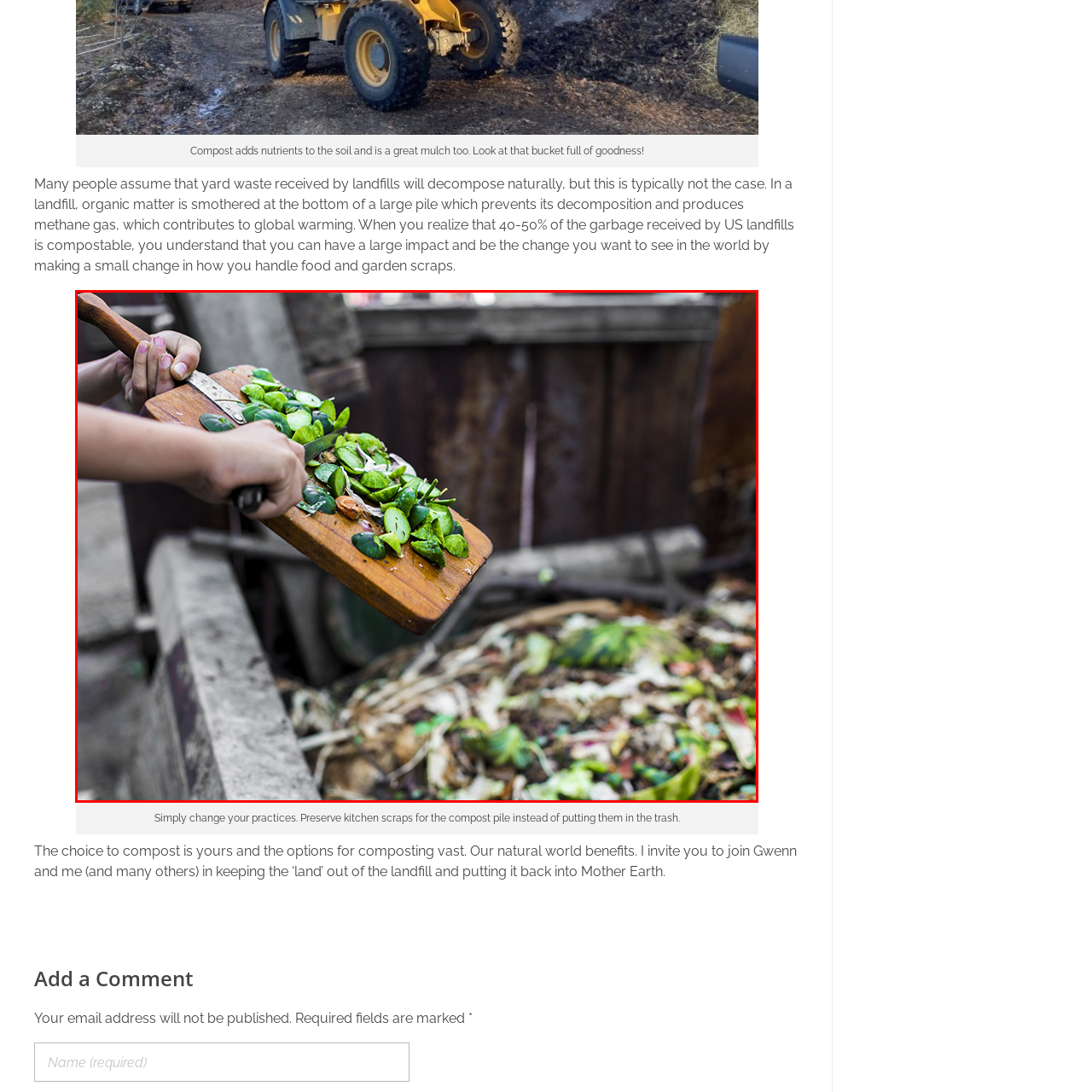What is visible in the background?
Analyze the image segment within the red bounding box and respond to the question using a single word or brief phrase.

Compost bin